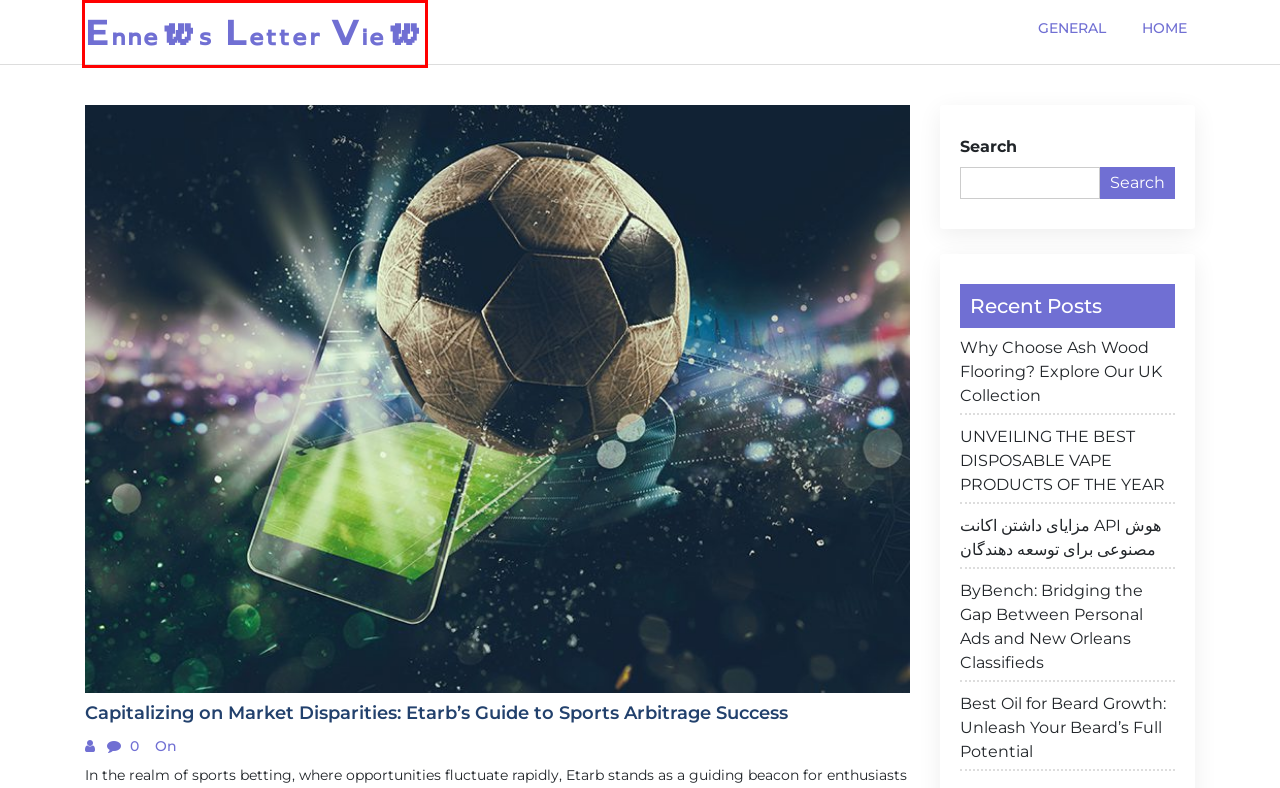You are given a webpage screenshot where a red bounding box highlights an element. Determine the most fitting webpage description for the new page that loads after clicking the element within the red bounding box. Here are the candidates:
A. Eₙₙₑ𝔀ₛ Lₑₜₜₑᵣ Vᵢₑ𝔀 -
B. HOME - Eₙₙₑ𝔀ₛ Lₑₜₜₑᵣ Vᵢₑ𝔀
C. GENERAL - Eₙₙₑ𝔀ₛ Lₑₜₜₑᵣ Vᵢₑ𝔀
D. Best Oil for Beard Growth: Unleash Your Beard's Full Potential - Eₙₙₑ𝔀ₛ Lₑₜₜₑᵣ Vᵢₑ𝔀
E. Why Choose Ash Wood Flooring? Explore Our UK Collection - Eₙₙₑ𝔀ₛ Lₑₜₜₑᵣ Vᵢₑ𝔀
F. مزایای داشتن اکانت API هوش مصنوعی برای توسعه دهندگان - Eₙₙₑ𝔀ₛ Lₑₜₜₑᵣ Vᵢₑ𝔀
G. ByBench: Bridging the Gap Between Personal Ads and New Orleans Classifieds - Eₙₙₑ𝔀ₛ Lₑₜₜₑᵣ Vᵢₑ𝔀
H. UNVEILING THE BEST DISPOSABLE VAPE PRODUCTS OF THE YEAR - Eₙₙₑ𝔀ₛ Lₑₜₜₑᵣ Vᵢₑ𝔀

A